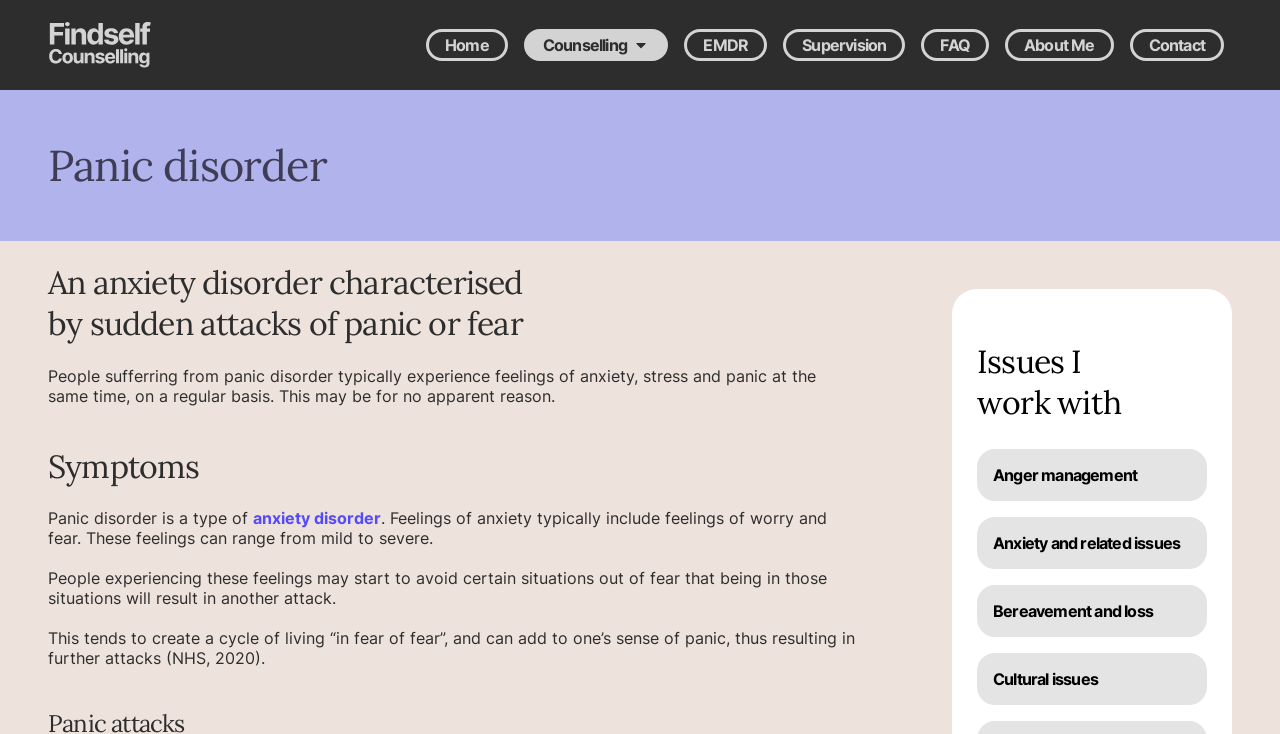What do people with panic disorder typically experience?
Please use the image to provide a one-word or short phrase answer.

feelings of anxiety, stress and panic